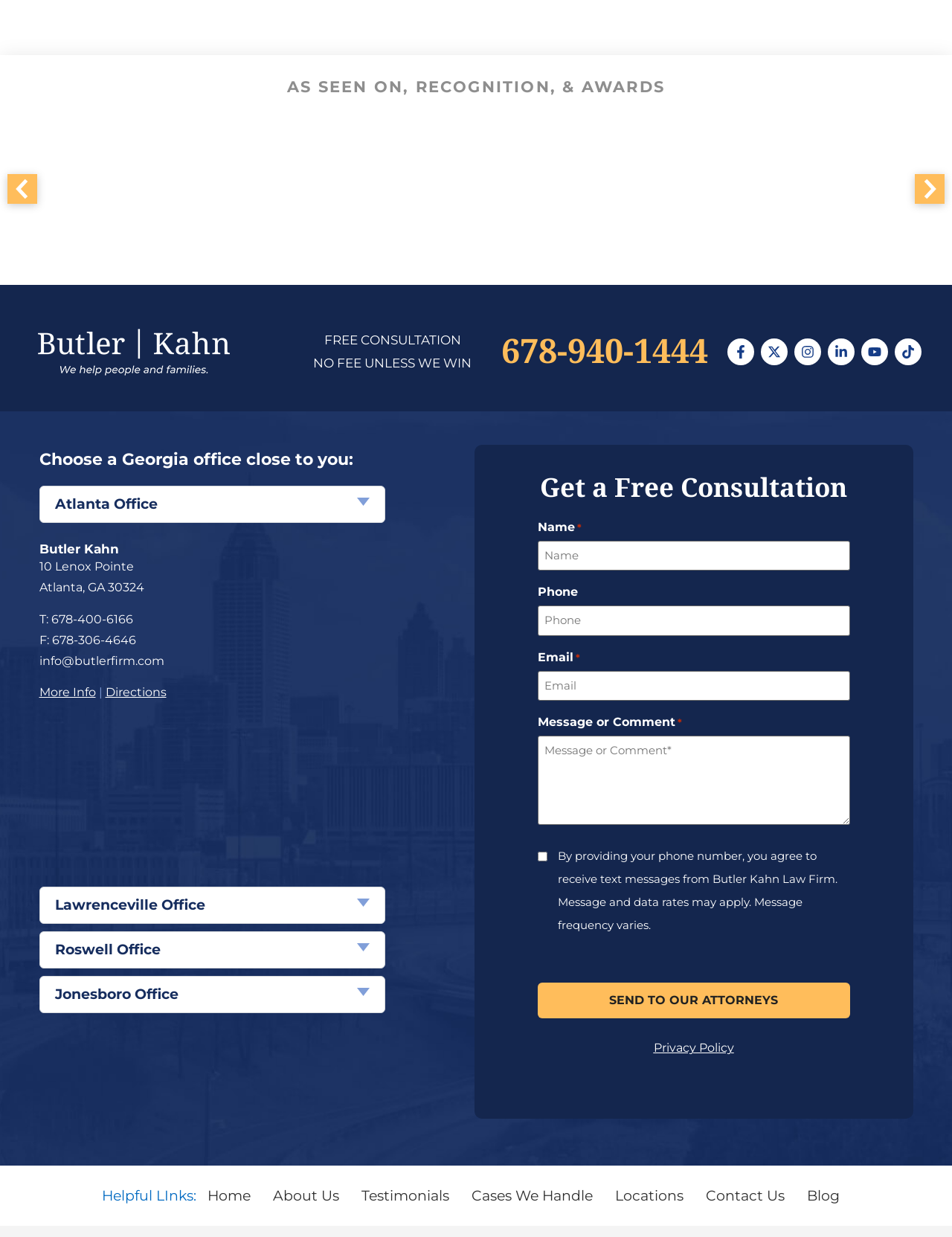What social media platforms does the law firm have?
Analyze the image and provide a thorough answer to the question.

The social media platforms can be found at the top right corner of the webpage, which lists five icons: Facebook-f, Instagram, Linkedin-in, Youtube, and Tiktok.